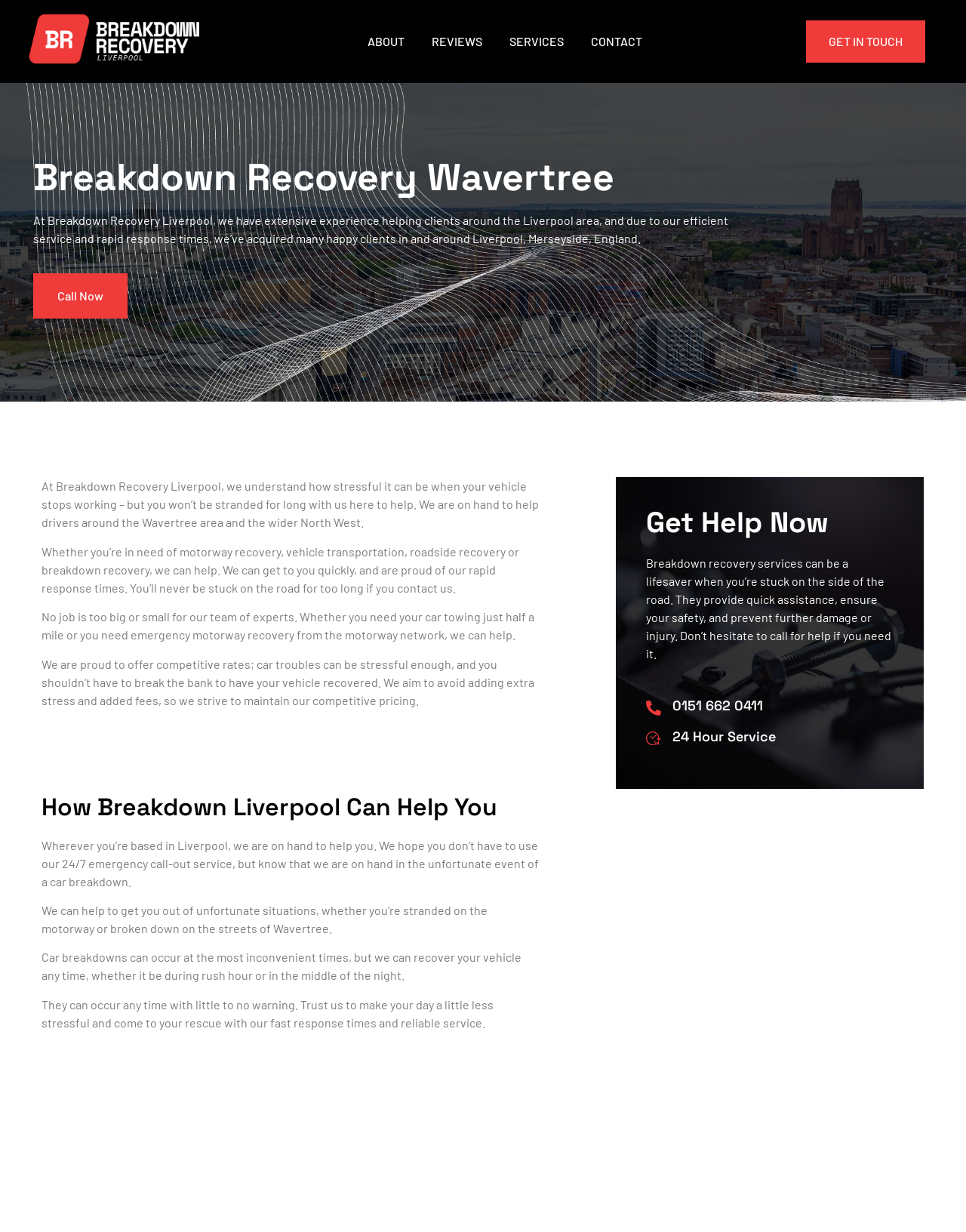What is the operating hours of Breakdown Recovery Liverpool?
Using the details from the image, give an elaborate explanation to answer the question.

The webpage mentions that Breakdown Recovery Liverpool offers a 24 Hour Service, which implies that they are available to help at any time of the day or night. This is stated in the heading '24 Hour Service' in the 'Get Help Now' section.